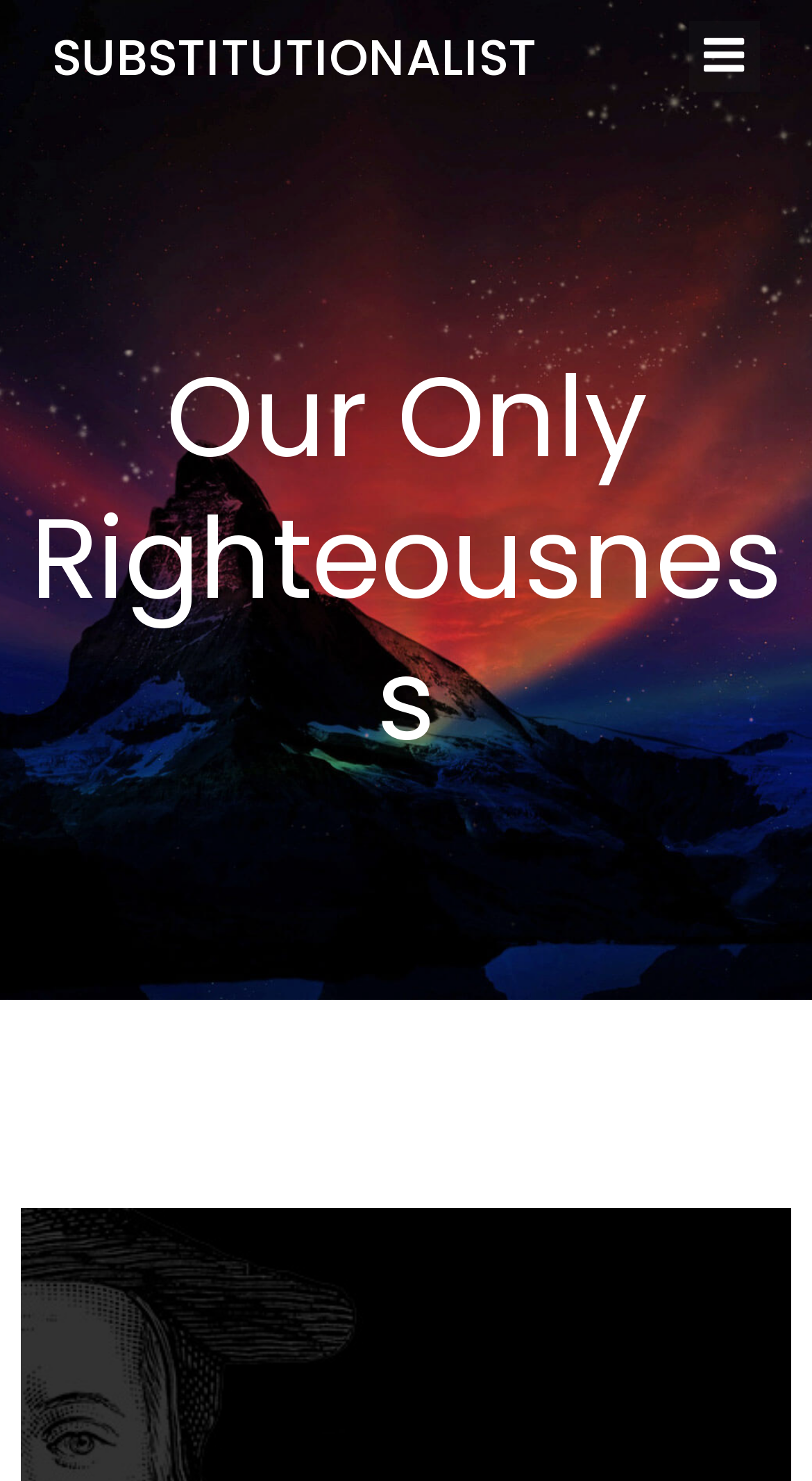Find and provide the bounding box coordinates for the UI element described here: "mechanical engineering projects ppt". The coordinates should be given as four float numbers between 0 and 1: [left, top, right, bottom].

None